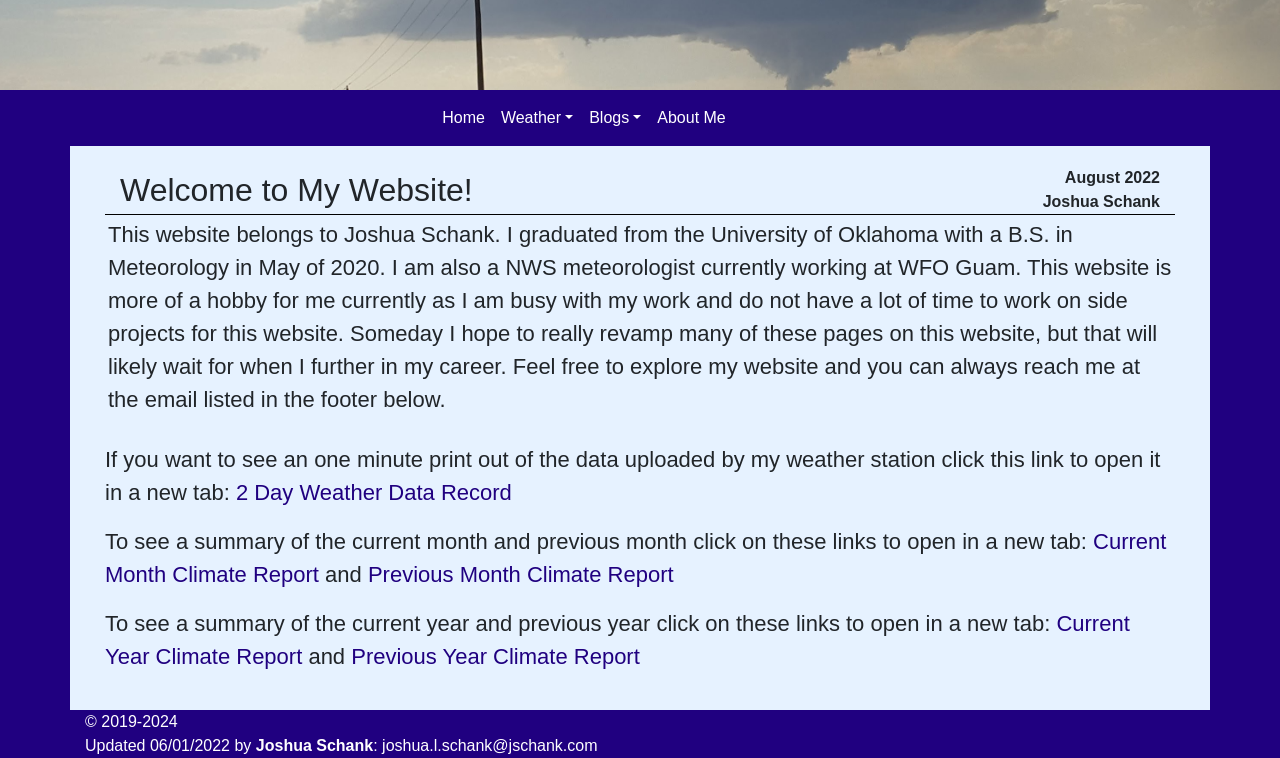Based on the element description "joshua.l.schank@jschank.com", predict the bounding box coordinates of the UI element.

[0.298, 0.972, 0.467, 0.995]